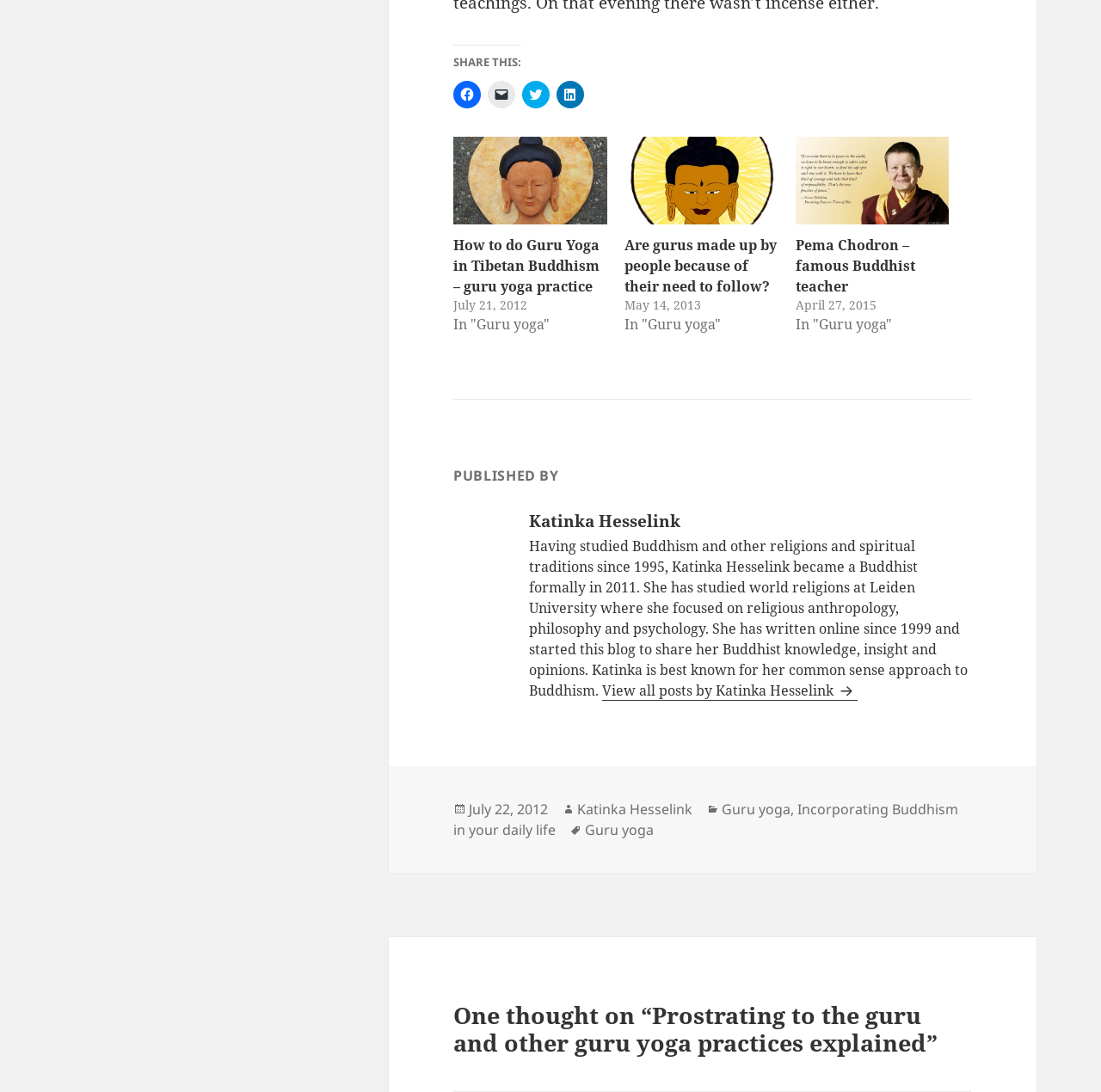Locate the bounding box coordinates of the clickable area to execute the instruction: "Read the article 'How to do Guru Yoga in Tibetan Buddhism – guru yoga practice'". Provide the coordinates as four float numbers between 0 and 1, represented as [left, top, right, bottom].

[0.412, 0.125, 0.551, 0.206]